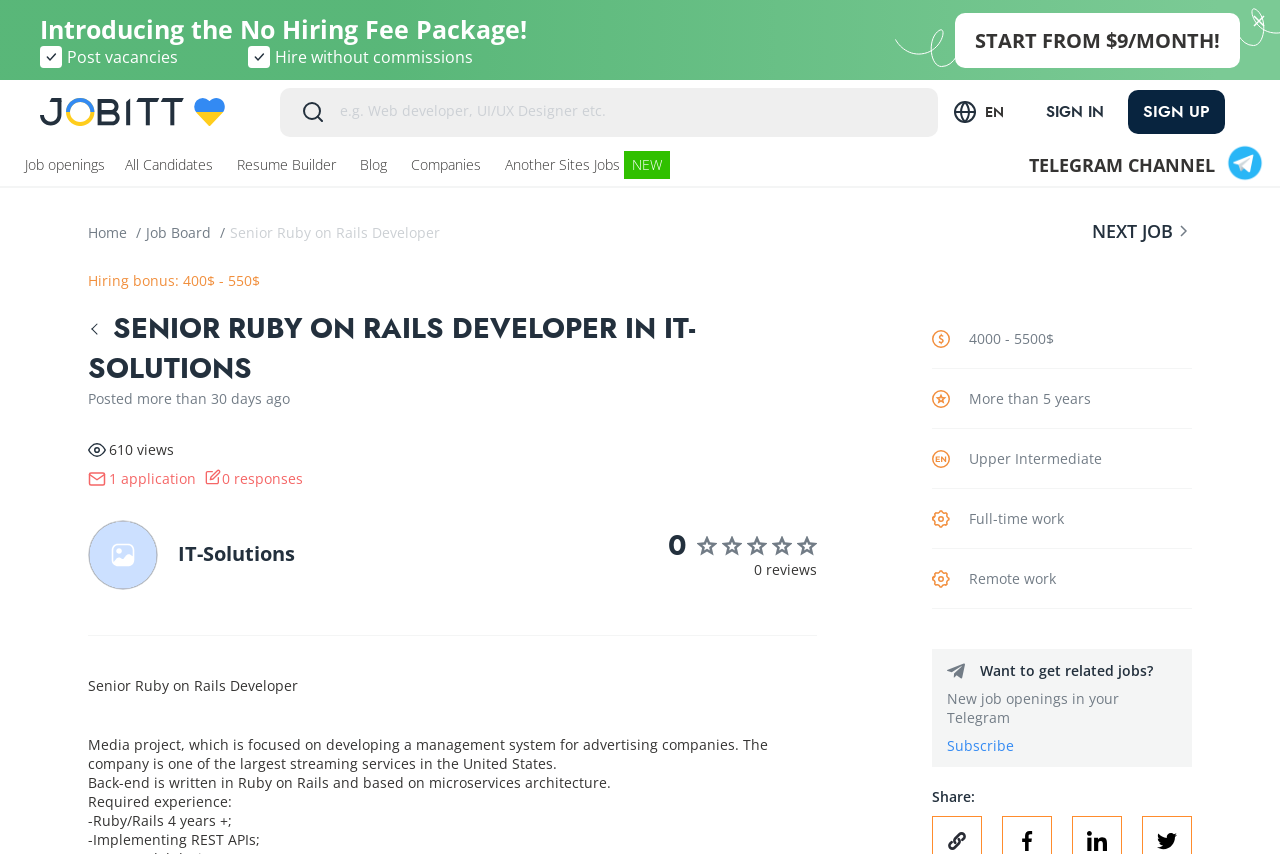What is the job title of the current job opening?
Look at the screenshot and give a one-word or phrase answer.

Senior Ruby on Rails Developer